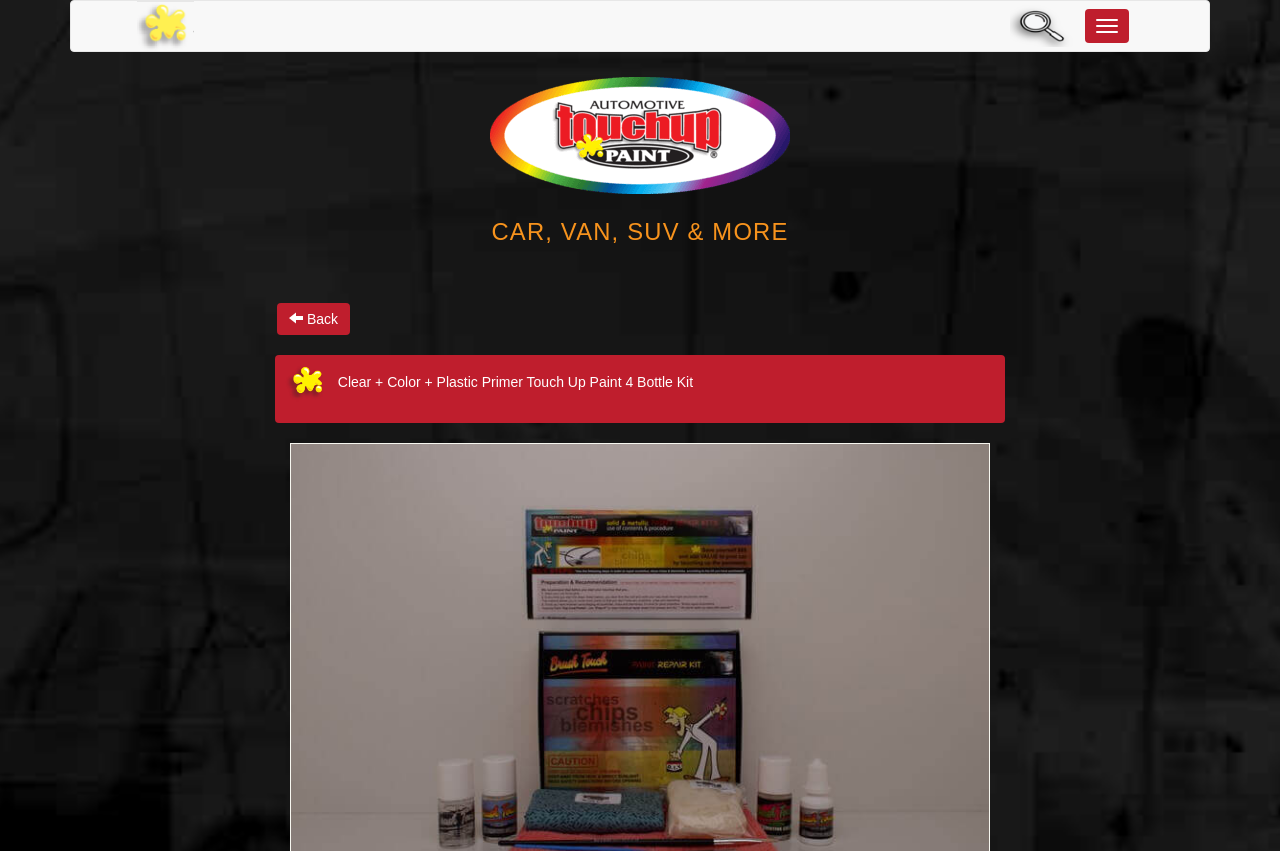What is the theme of the images on this webpage? Based on the screenshot, please respond with a single word or phrase.

Cars